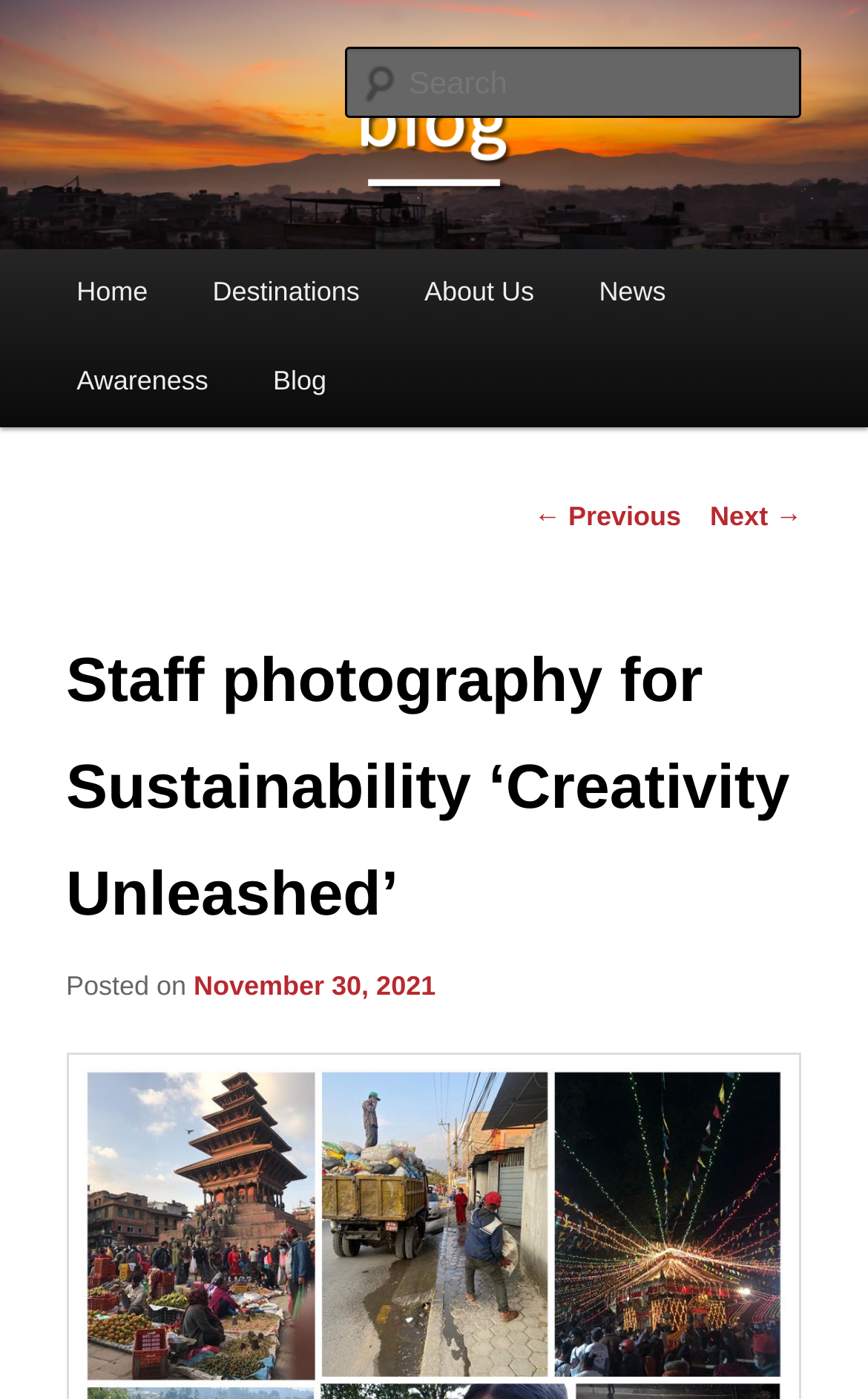Please provide the bounding box coordinates for the element that needs to be clicked to perform the following instruction: "search". The coordinates should be given as four float numbers between 0 and 1, i.e., [left, top, right, bottom].

[0.396, 0.034, 0.924, 0.085]